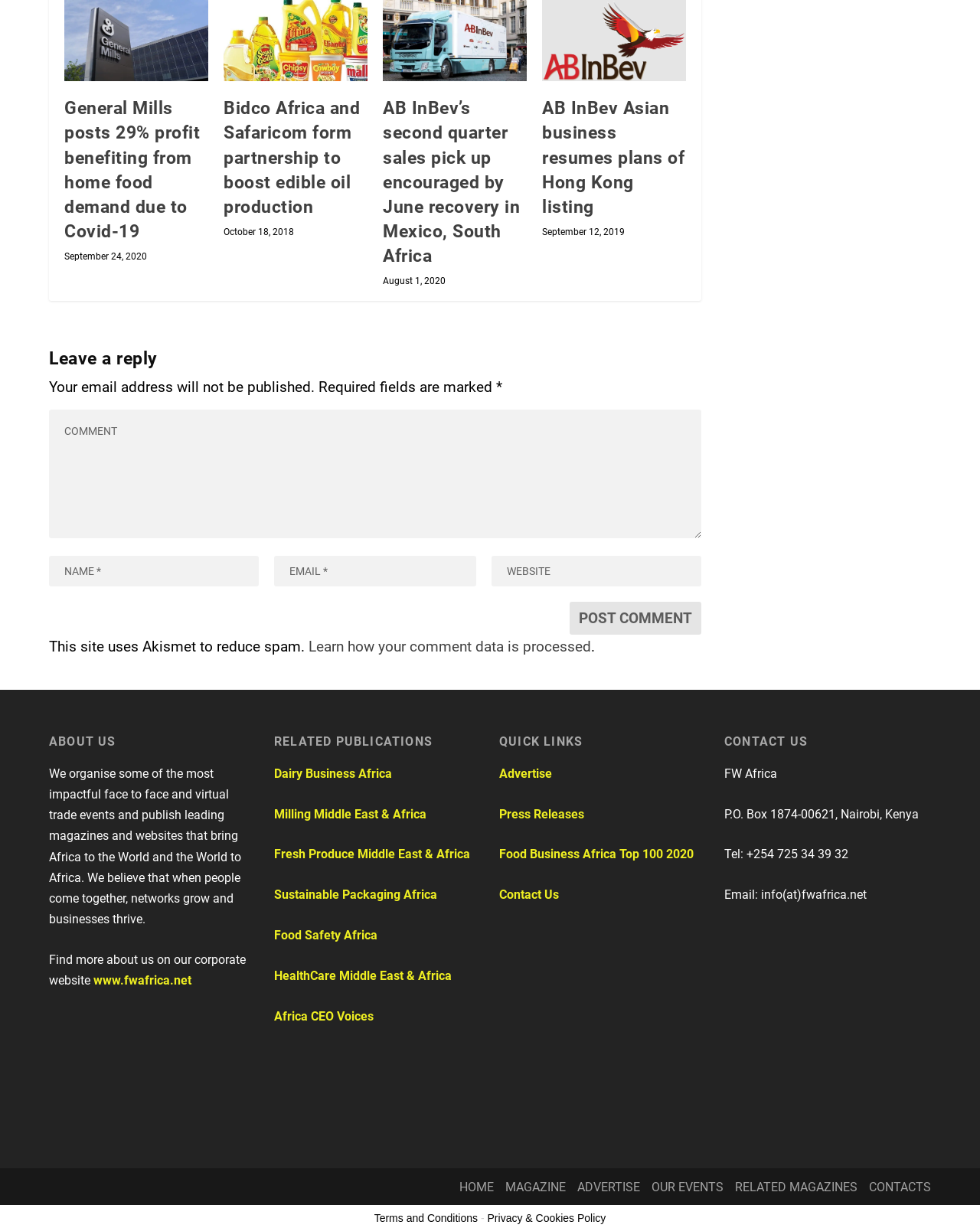Identify the bounding box coordinates for the UI element mentioned here: "Milling Middle East & Africa". Provide the coordinates as four float values between 0 and 1, i.e., [left, top, right, bottom].

[0.28, 0.655, 0.435, 0.667]